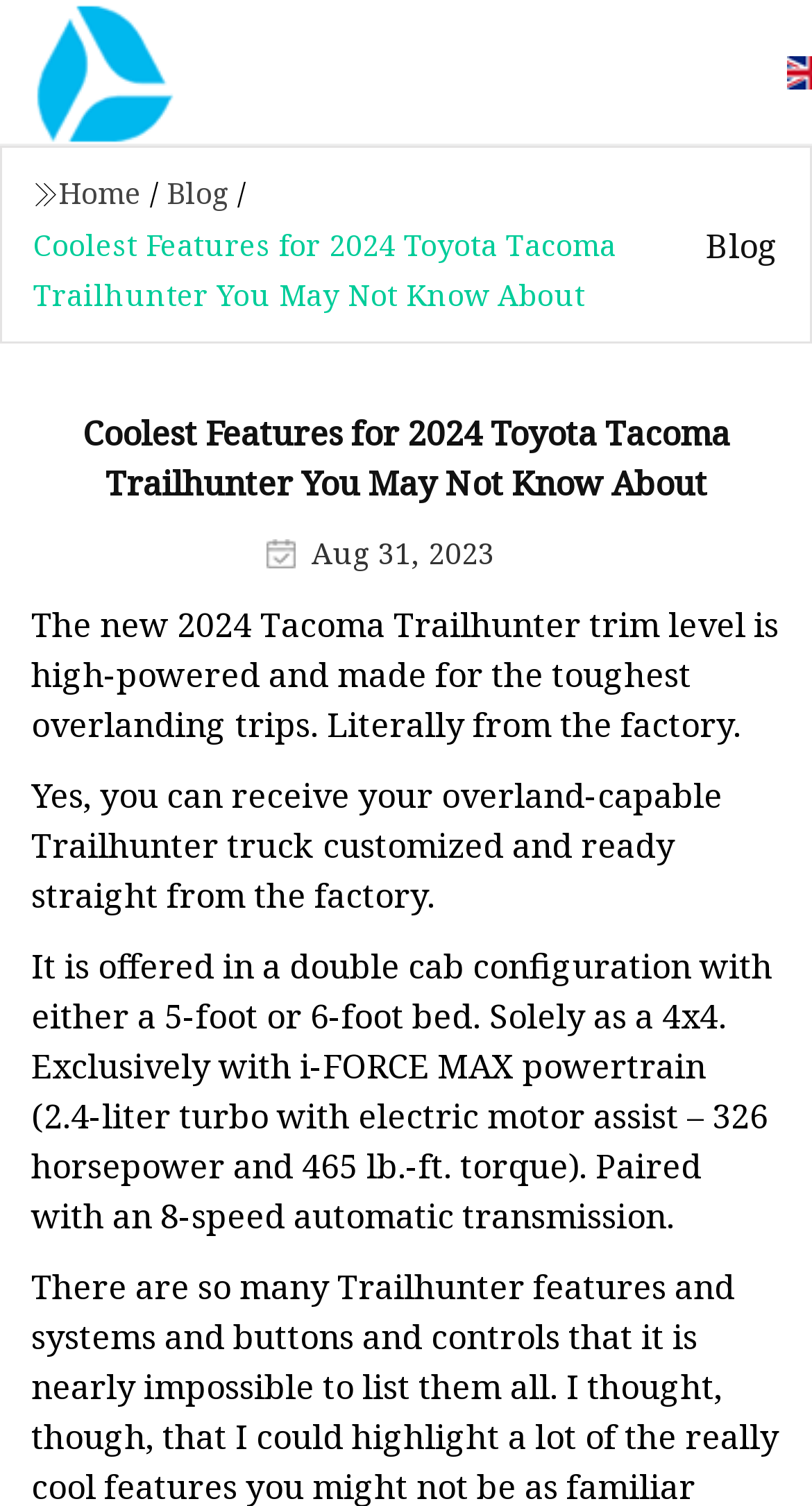What is the horsepower of the i-FORCE MAX powertrain?
Based on the image, answer the question with as much detail as possible.

The answer can be found in the third paragraph of the webpage, which states 'Exclusively with i-FORCE MAX powertrain (2.4-liter turbo with electric motor assist – 326 horsepower and 465 lb.-ft. torque).'